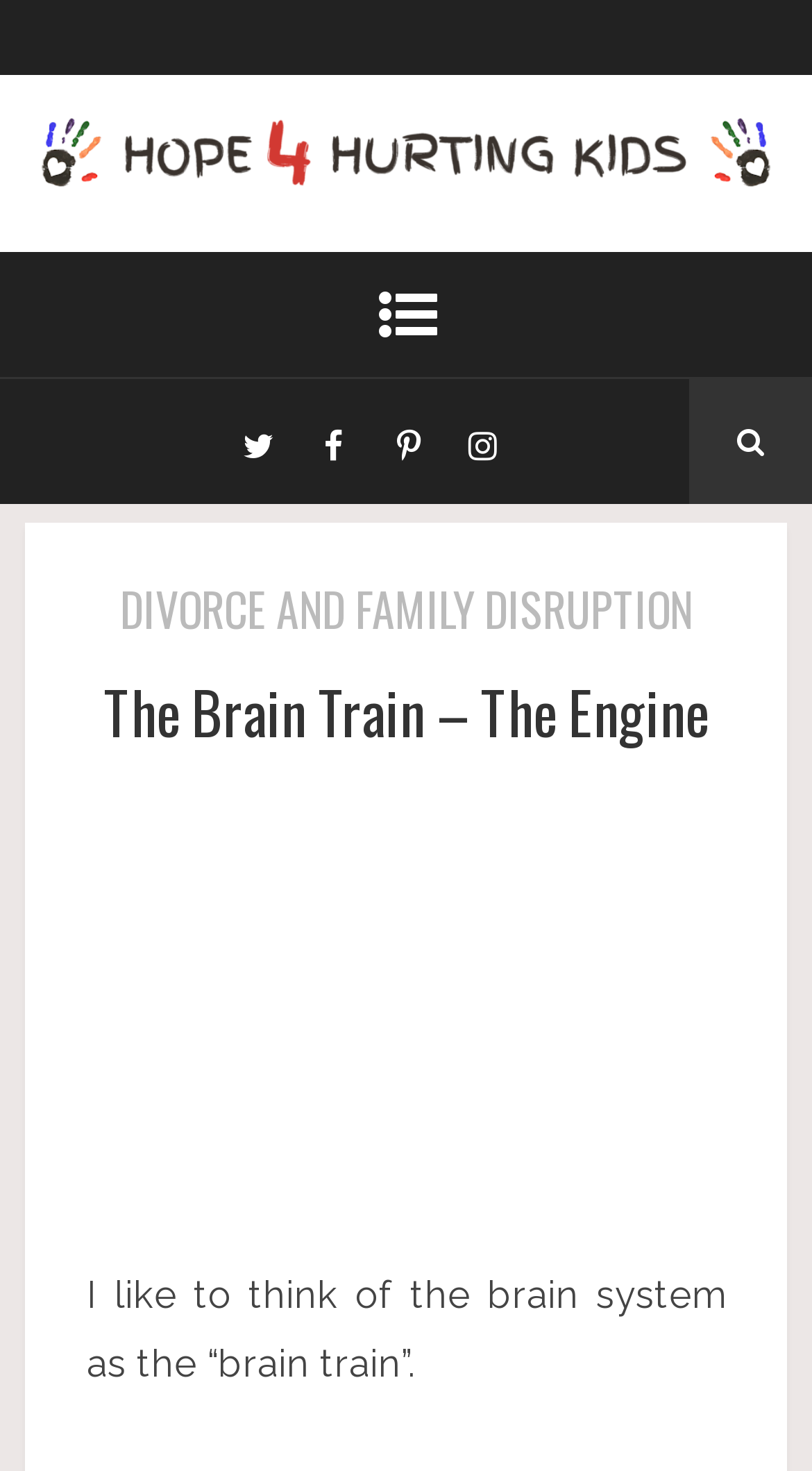What is the purpose of the webpage?
Using the image, elaborate on the answer with as much detail as possible.

The webpage appears to be focused on providing hope and healing to individuals who have experienced hurt and trauma, as indicated by the link at the top of the page and the overall tone of the content.